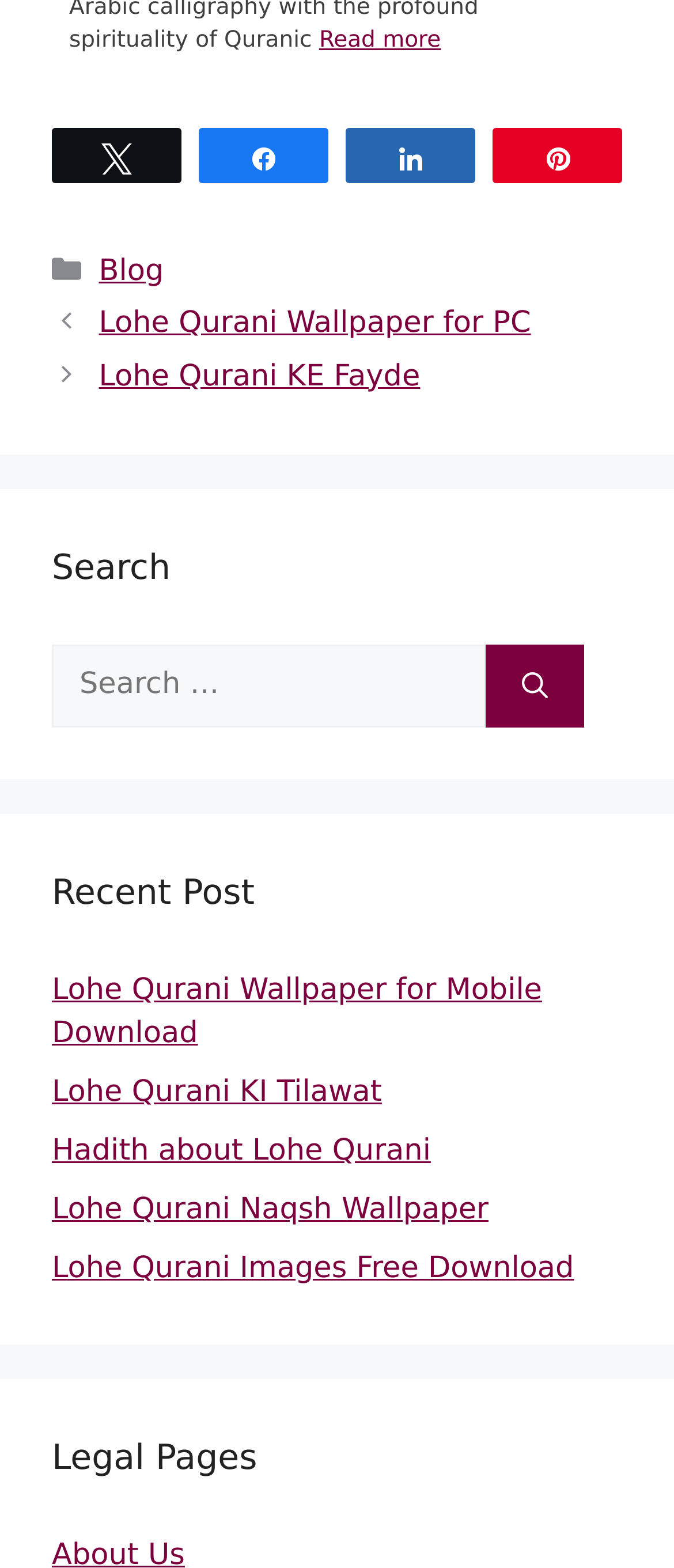Can you show the bounding box coordinates of the region to click on to complete the task described in the instruction: "Read 'Recent Post'"?

[0.077, 0.552, 0.923, 0.585]